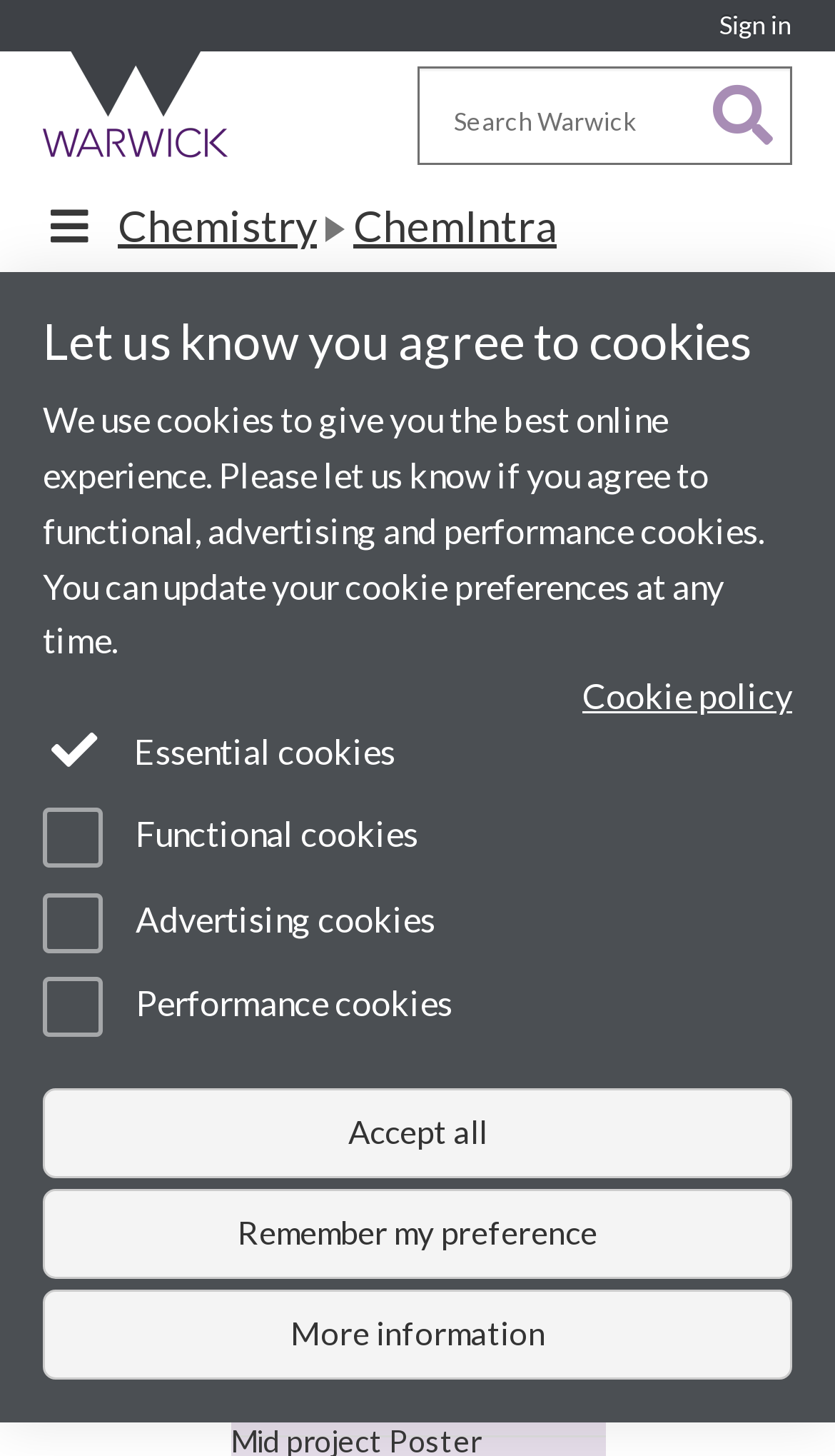Highlight the bounding box of the UI element that corresponds to this description: "Cookie policy".

[0.697, 0.464, 0.949, 0.492]